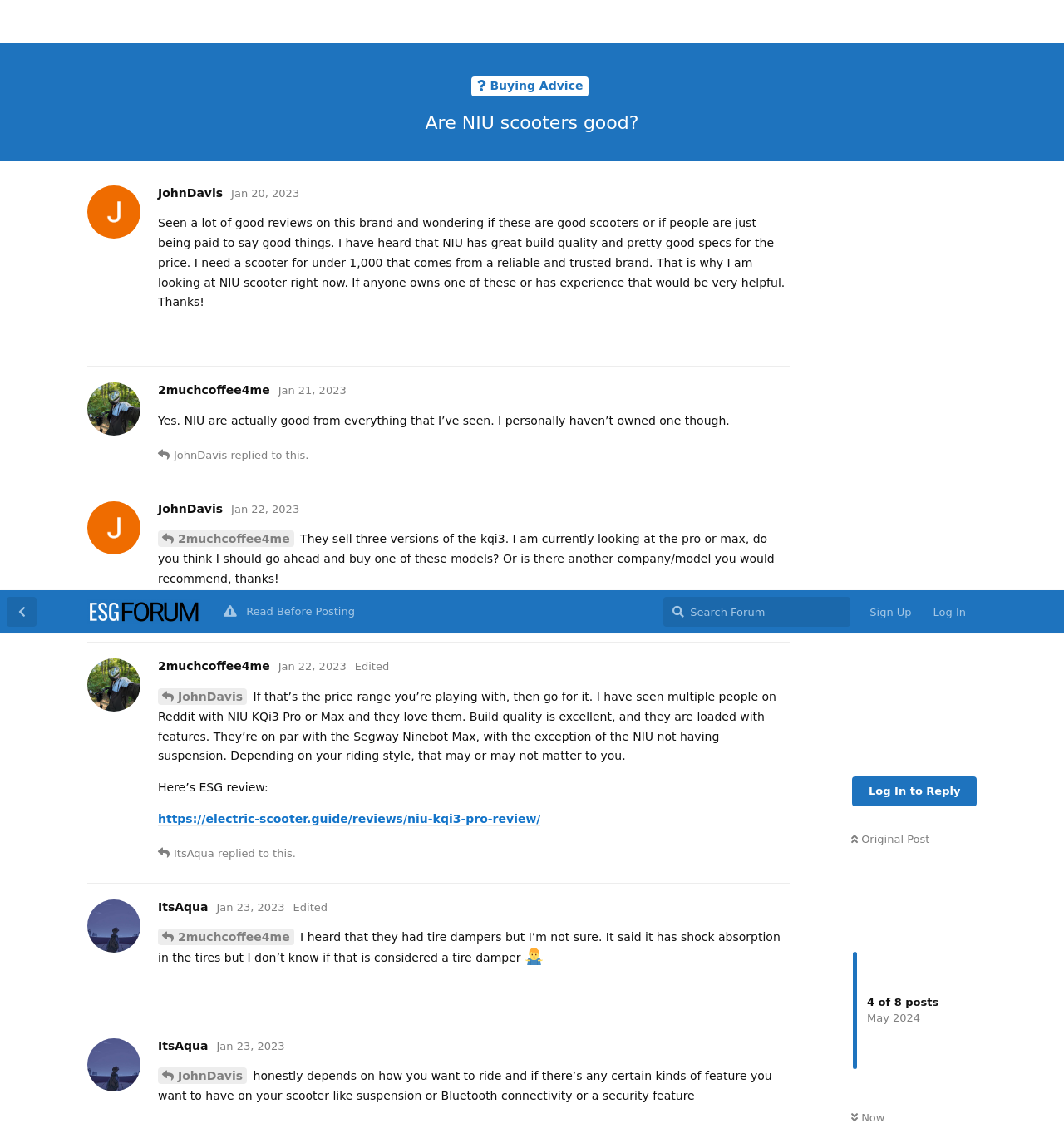Given the description of the UI element: "aria-label="Back to Discussion List"", predict the bounding box coordinates in the form of [left, top, right, bottom], with each value being a float between 0 and 1.

[0.006, 0.006, 0.034, 0.032]